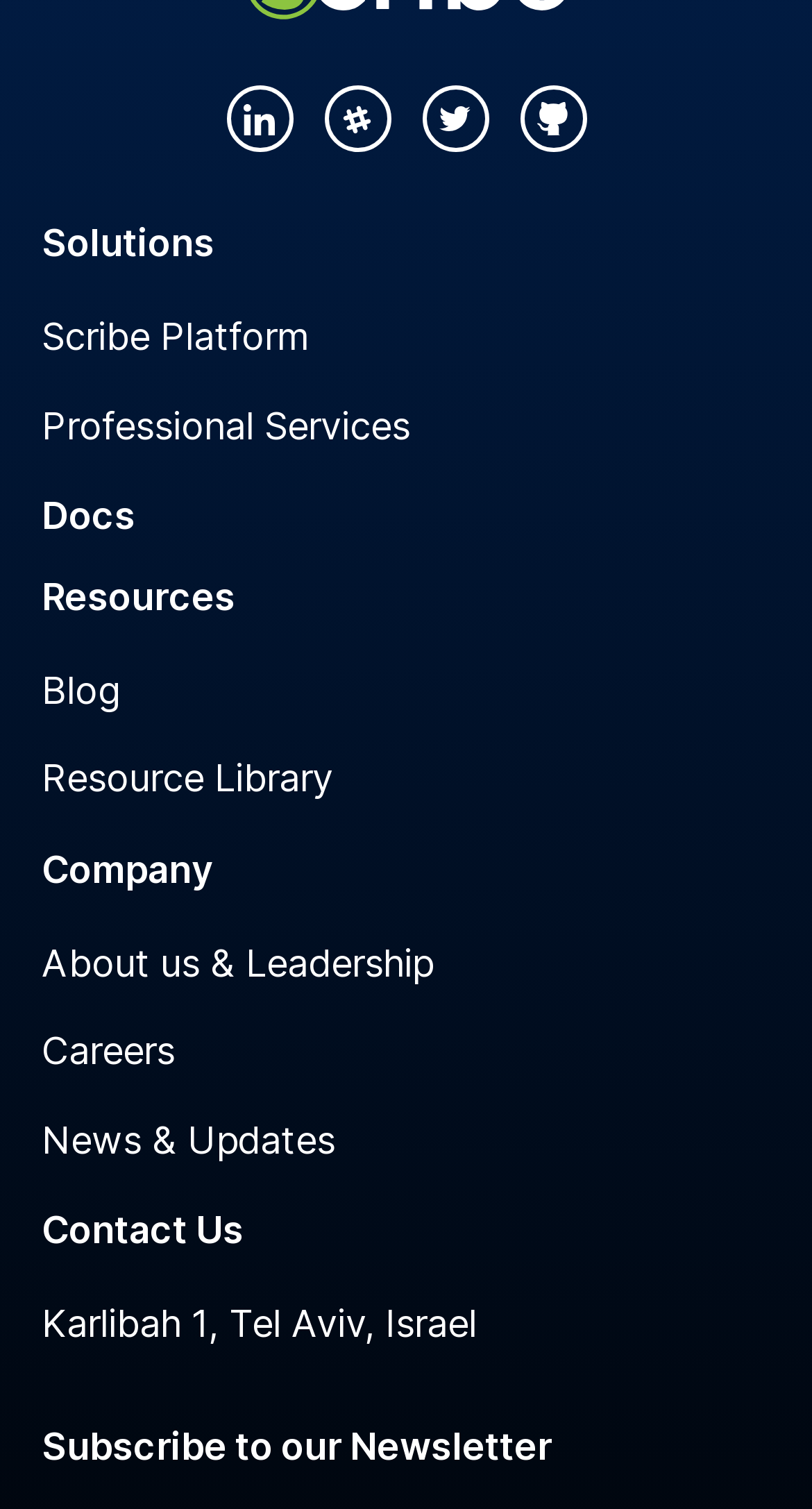Please give a succinct answer using a single word or phrase:
What is the last link in the top navigation menu?

Contact Us